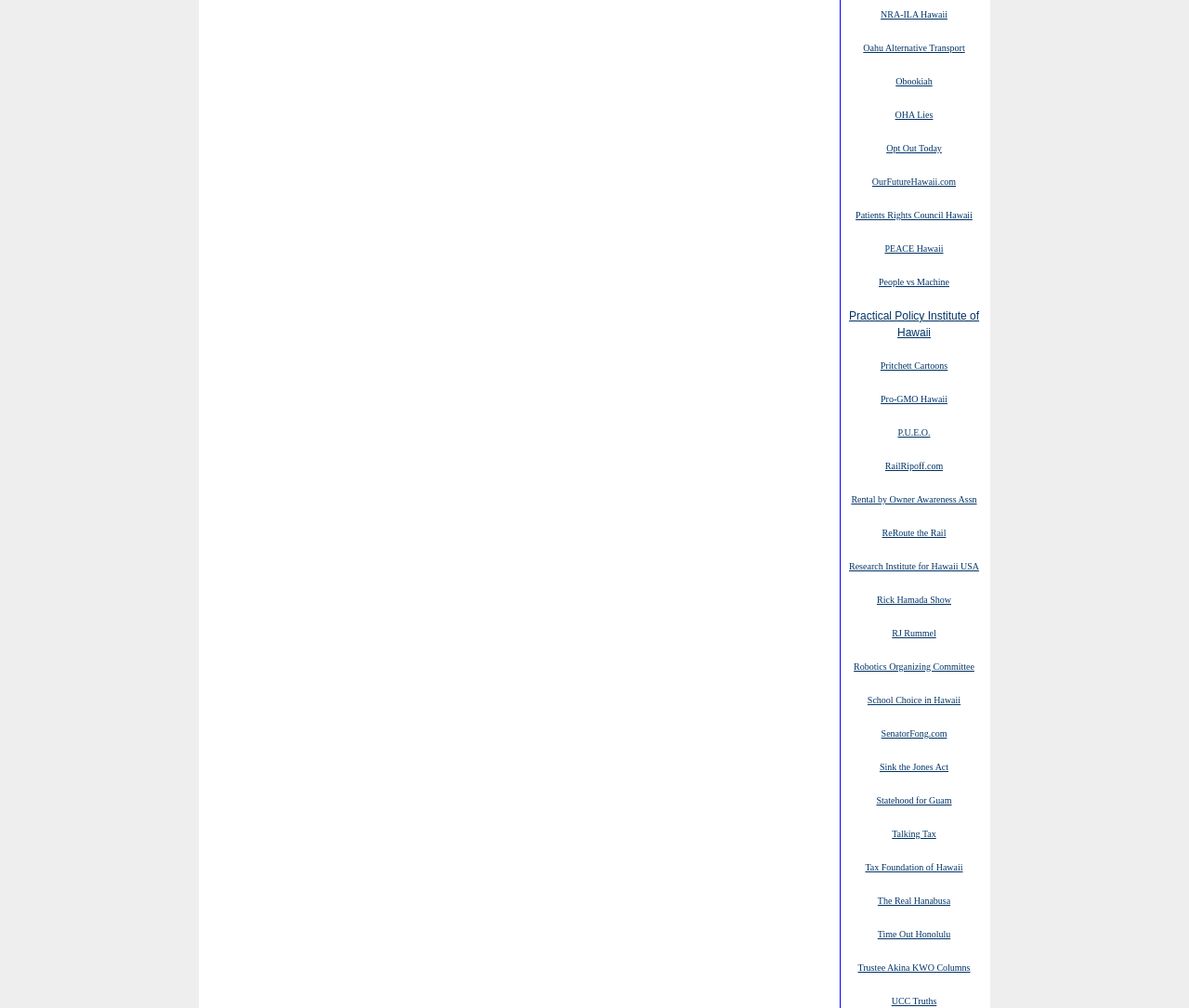Locate the UI element described by Research Institute for Hawaii USA and provide its bounding box coordinates. Use the format (top-left x, top-left y, bottom-right x, bottom-right y) with all values as floating point numbers between 0 and 1.

[0.714, 0.555, 0.823, 0.568]